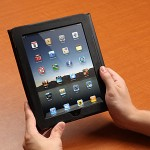Deliver an in-depth description of the image, highlighting major points.

The image depicts a person holding an iPad encased in a sleek black protective cover. The tablet's screen displays various app icons, indicating a user-friendly interface typical of Apple’s iOS. The individual appears to be in a casual setting, possibly a workspace, as evidenced by the warm wooden table surface beneath. This scene highlights the functionality and portability of the iPad, especially paired with a sturdy case designed for added protection. The case is practical, providing a combination of durability and style, making it an ideal accessory for on-the-go use.